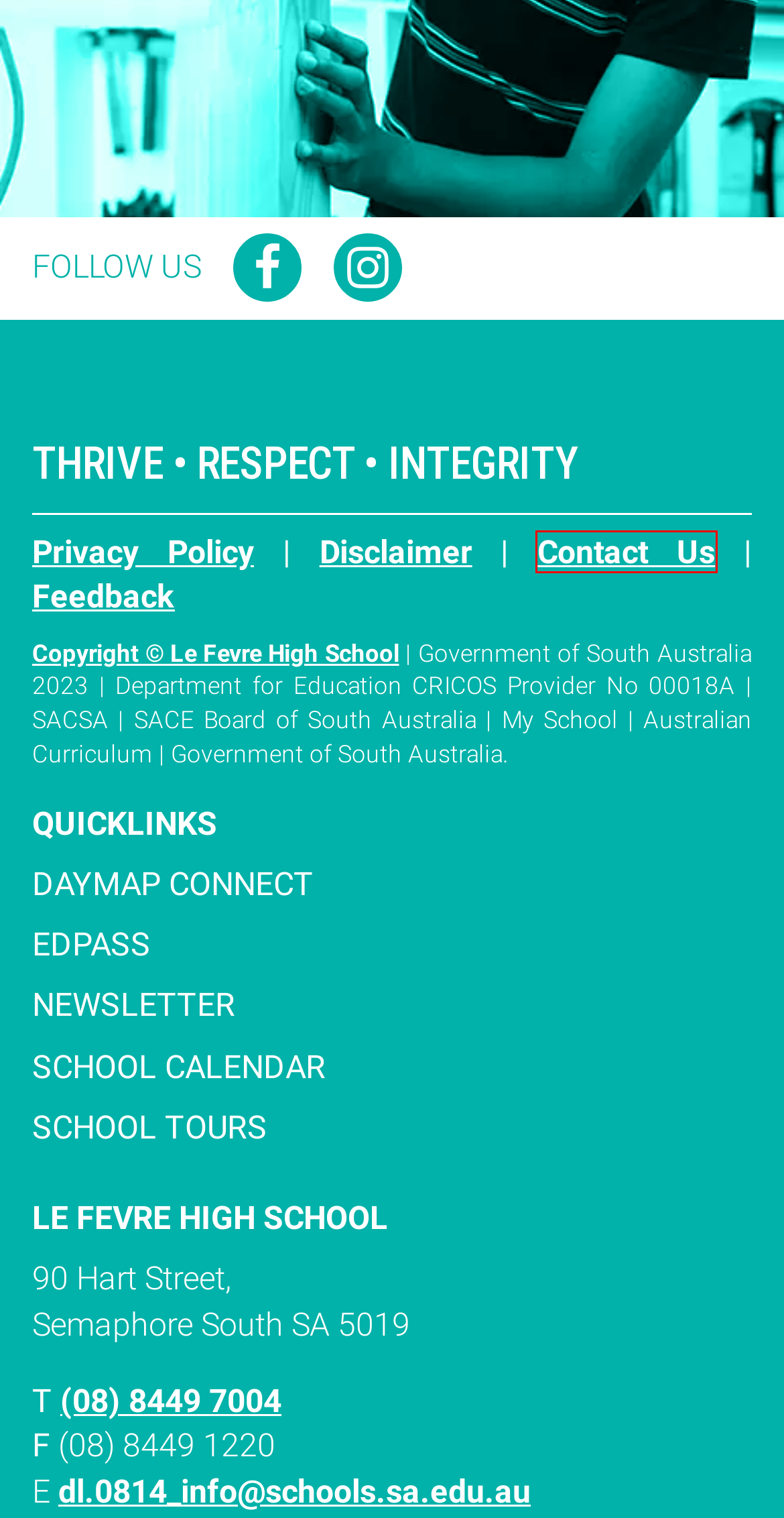View the screenshot of the webpage containing a red bounding box around a UI element. Select the most fitting webpage description for the new page shown after the element in the red bounding box is clicked. Here are the candidates:
A. Feedback & Complaints | LeFevre High School
B. Daymap Connect | LeFevre High School
C. SA.GOV.AU - Disclaimer
D. SA.GOV.AU - Privacy
E. Contact | LeFevre High School
F. SA.GOV.AU - Copyright
G. News | LeFevre High School
H. Open Night and School Tours | LeFevre High School

E